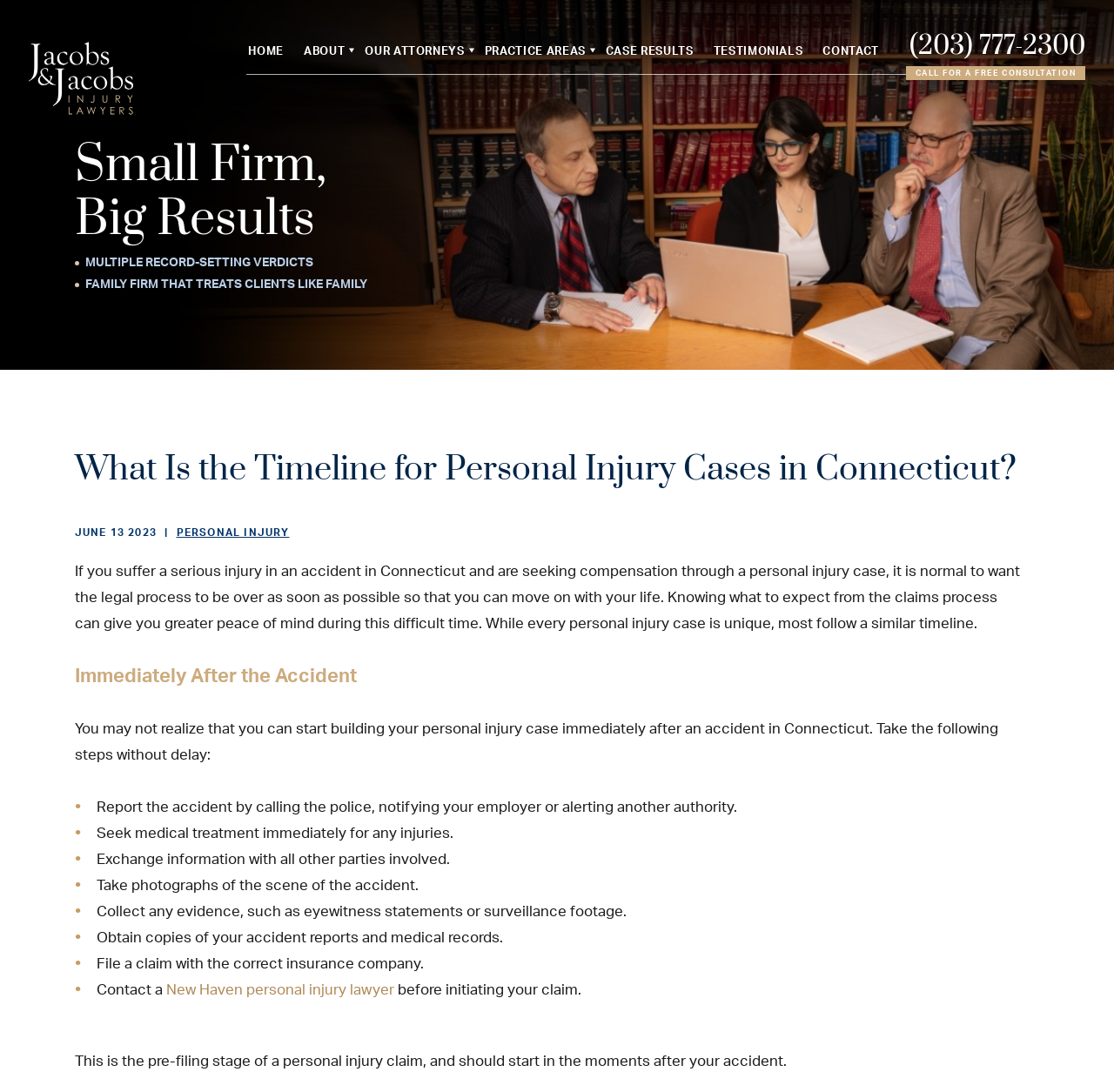Determine the bounding box coordinates for the area you should click to complete the following instruction: "Call the phone number".

[0.813, 0.031, 0.974, 0.053]